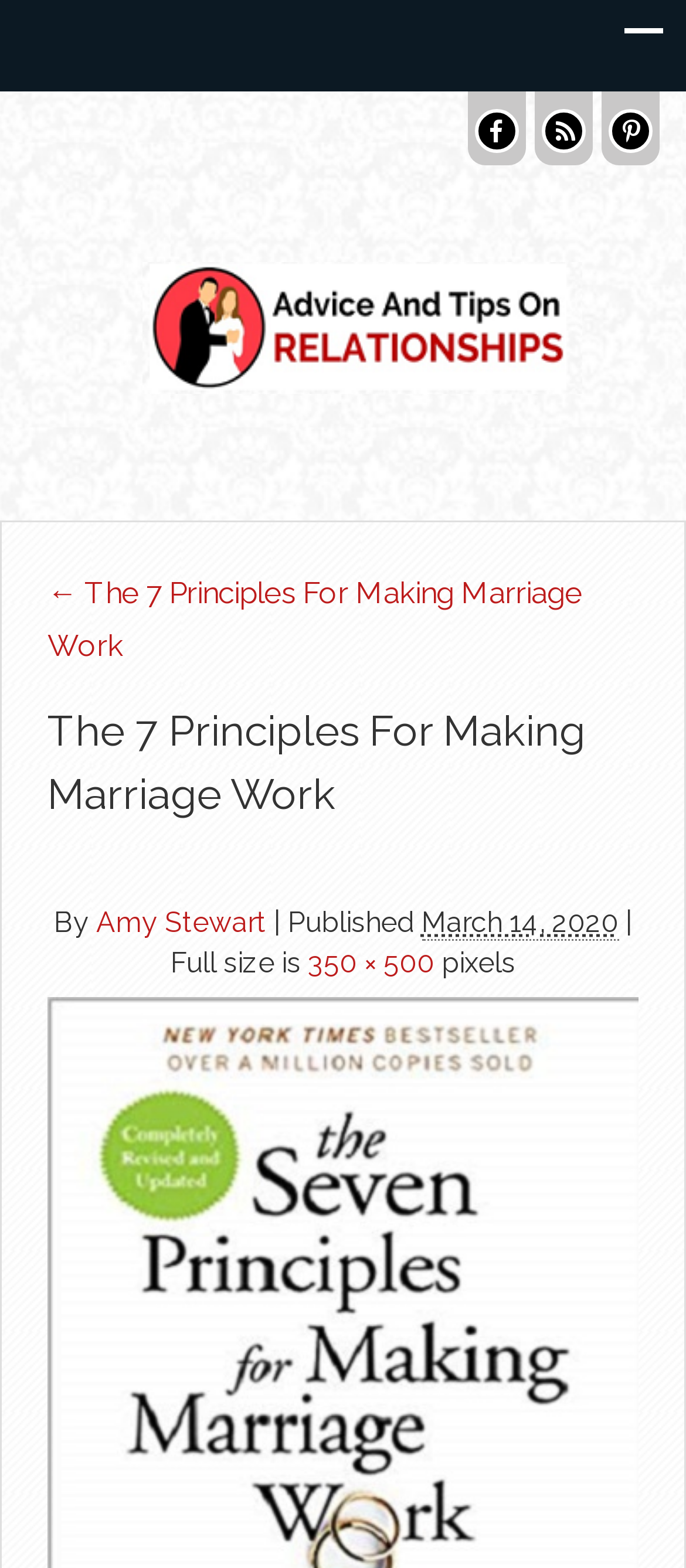Generate a thorough description of the webpage.

The webpage is about the book "The 7 Principles For Making Marriage Work" by Amy Stewart. At the top right corner, there is a link to another webpage. Below it, there is a heading with the title of the book, followed by a brief description of the book, which is an excerpt from the book's content. The description mentions John Gottman's study of couples over a period of years, observing the habits that can make and break a marriage.

On the left side, there is a link to go back to a previous page, indicated by an arrow pointing to the left. Next to it, there is an image related to the book, which is also a link to another webpage. The image is positioned above the heading with the book title.

Below the heading, there is a line of text with the author's name, Amy Stewart, followed by the publication date and time, March 14, 2020, 10:18 pm. On the right side of this line, there is a link to view the image in its full size, which is 350 × 500 pixels.

Overall, the webpage appears to be a blog post or an article about the book, providing a brief summary and some details about the book's content.